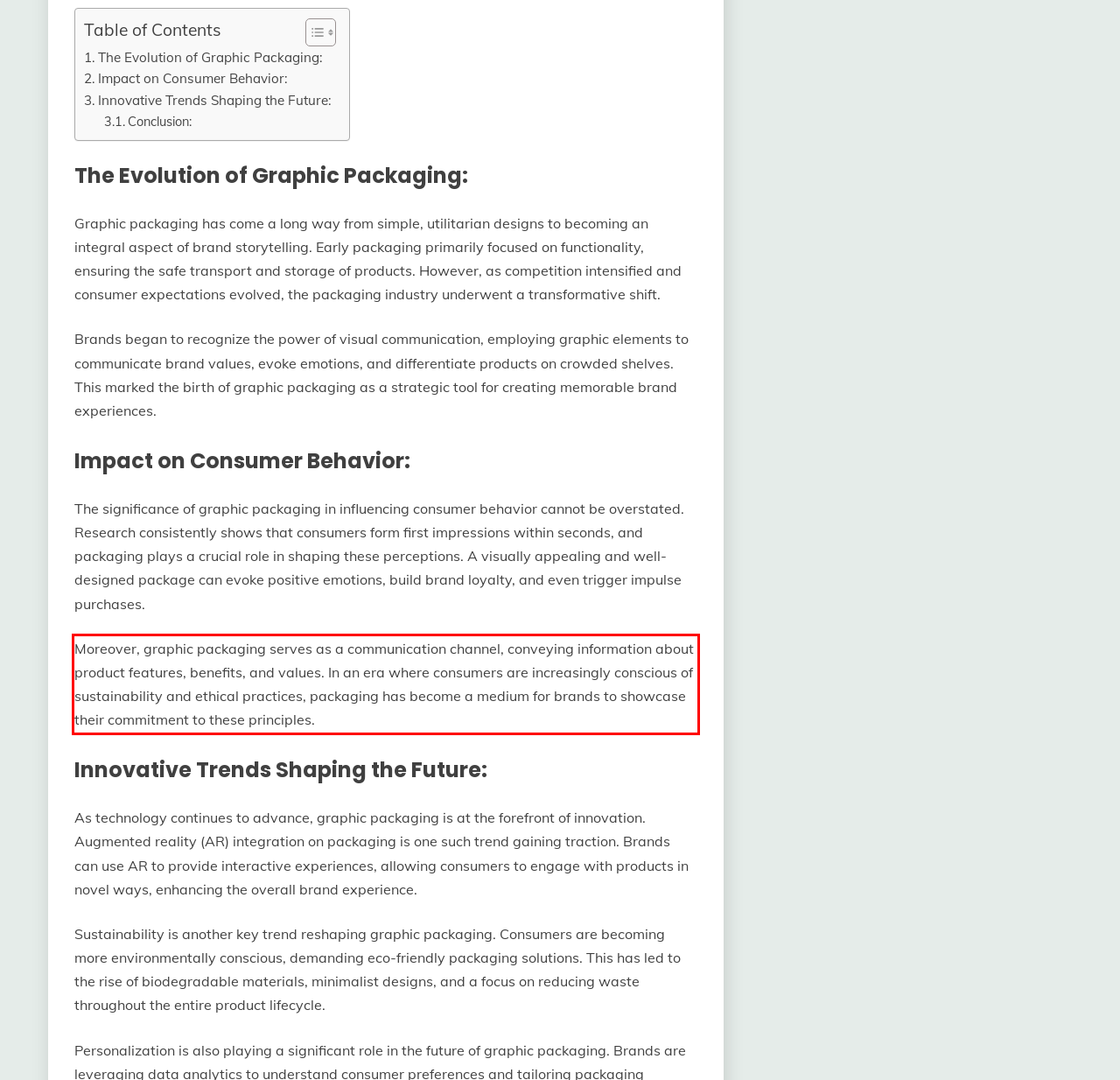Please perform OCR on the text content within the red bounding box that is highlighted in the provided webpage screenshot.

Moreover, graphic packaging serves as a communication channel, conveying information about product features, benefits, and values. In an era where consumers are increasingly conscious of sustainability and ethical practices, packaging has become a medium for brands to showcase their commitment to these principles.